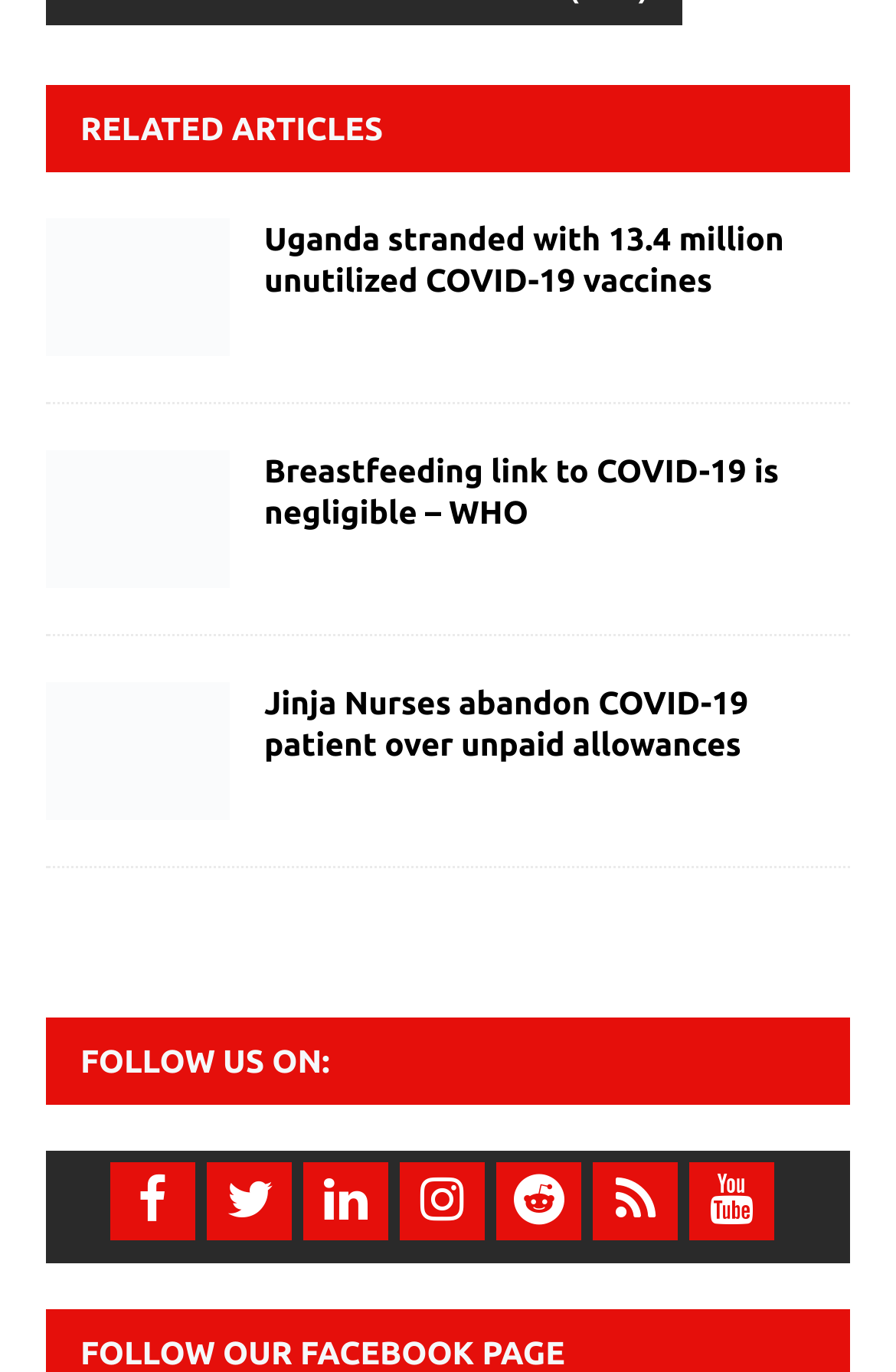Can you specify the bounding box coordinates for the region that should be clicked to fulfill this instruction: "Subscribe to the feed".

[0.662, 0.848, 0.756, 0.904]